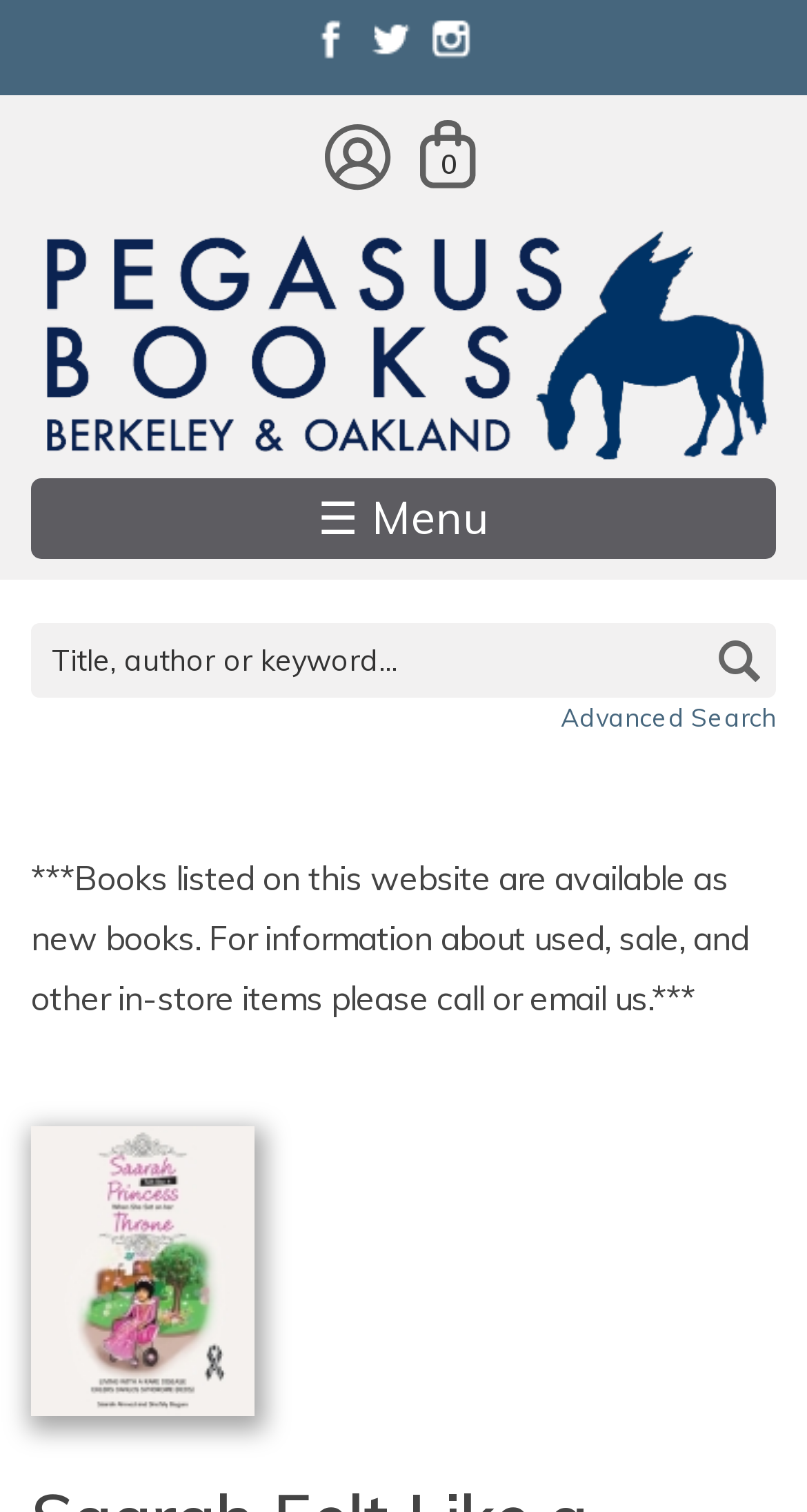Provide the bounding box coordinates of the HTML element this sentence describes: "alt="Twitter"". The bounding box coordinates consist of four float numbers between 0 and 1, i.e., [left, top, right, bottom].

[0.459, 0.012, 0.51, 0.04]